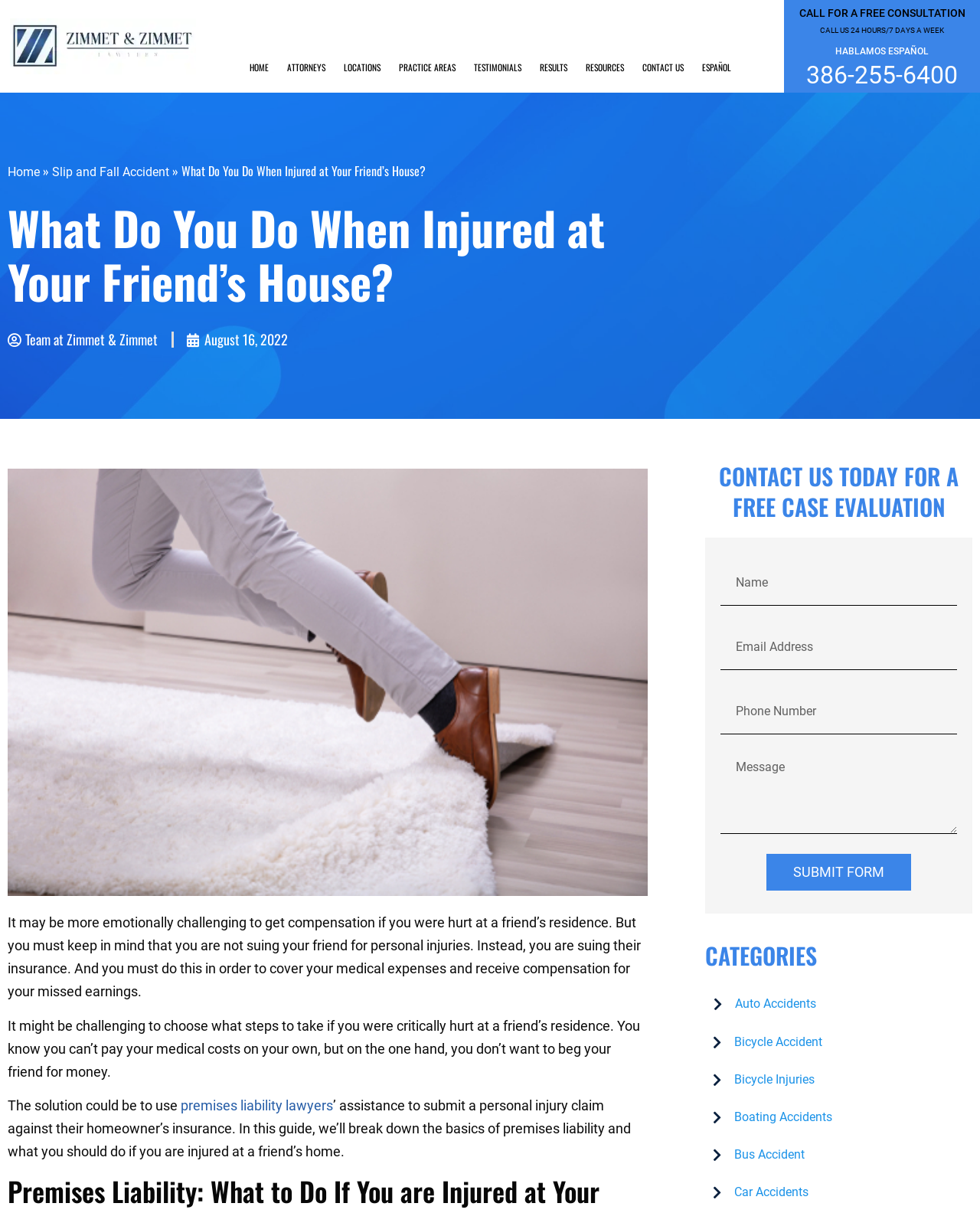What is the name of the law firm mentioned on the webpage?
Offer a detailed and full explanation in response to the question.

I found the name of the law firm by looking at the logo image element at the top of the webpage and then finding the static text element that says 'Team at Zimmet & Zimmet'.